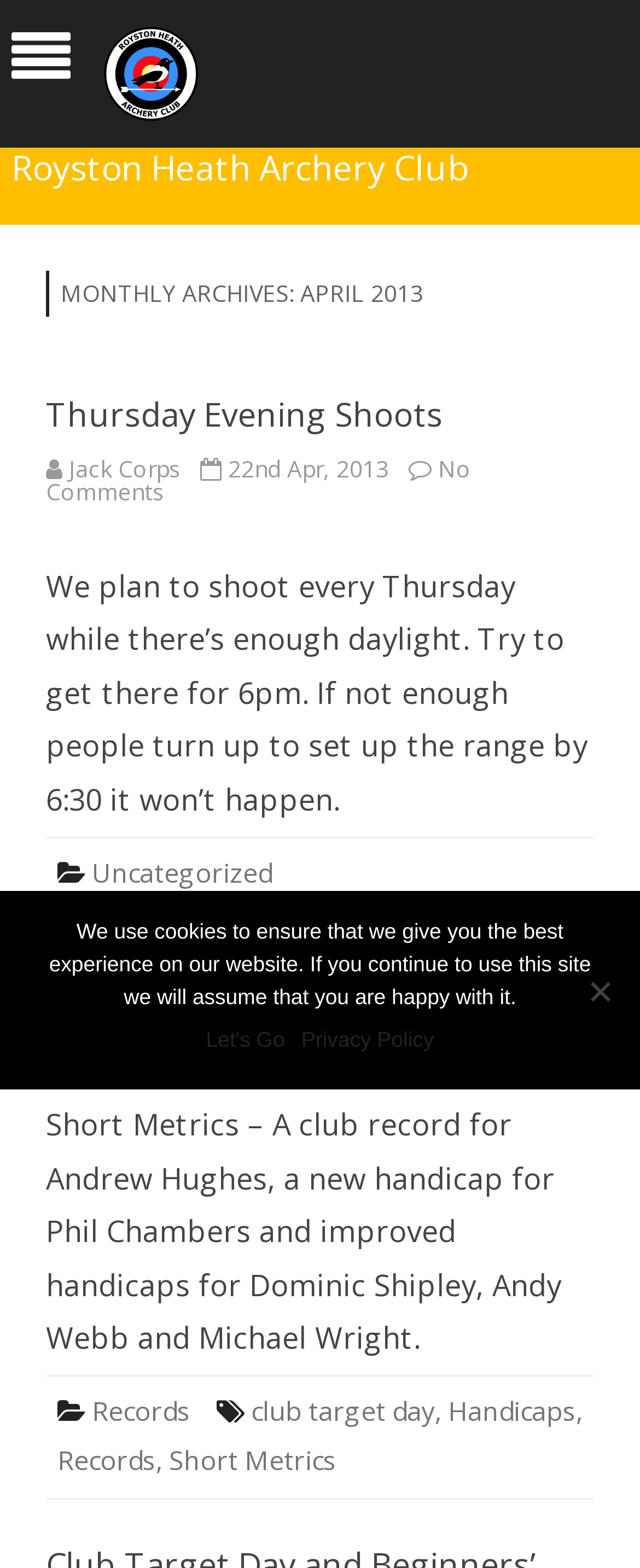Articulate a detailed summary of the webpage's content and design.

The webpage is about the Royston Heath Archery Club, specifically showcasing events and news from April 2013. At the top, there is a logo and a link to the club's homepage. Below that, there is a header section with the title "MONTHLY ARCHIVES: APRIL 2013".

The main content is divided into two sections, each containing an article. The first article is about Thursday Evening Shoots, with a heading and a link to the same title. The article mentions that the club plans to shoot every Thursday while there's enough daylight, and provides details about the schedule. There is also a link to the author, Jack Corps, and a timestamp indicating the post was made on 22nd April, 2013.

The second article is about Club Target Day, with a heading and a link to the same title. The article mentions a club record for Andrew Hughes and improved handicaps for several members. There are links to related topics, such as Records, club target day, and Handicaps.

At the bottom of the page, there is a footer section with links to categories, including Uncategorized and Records. There is also a cookie notice dialog that appears in the middle of the page, informing users about the website's cookie policy and providing options to accept or learn more.

Throughout the page, there are several links to various topics, authors, and dates, making it easy to navigate and find related information.